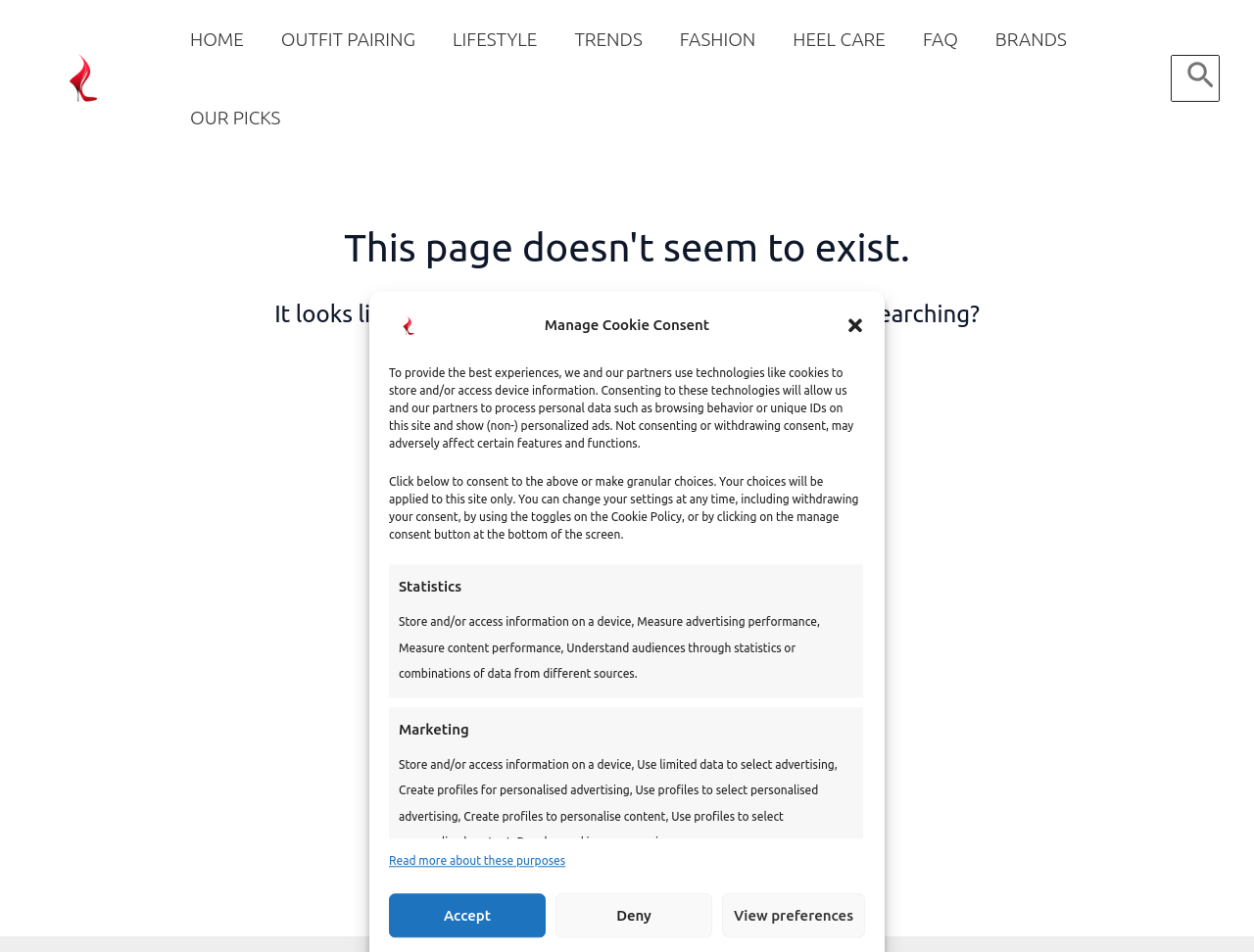Identify the bounding box coordinates for the region to click in order to carry out this instruction: "Click the Heelsexy.com logo". Provide the coordinates using four float numbers between 0 and 1, formatted as [left, top, right, bottom].

[0.31, 0.331, 0.341, 0.349]